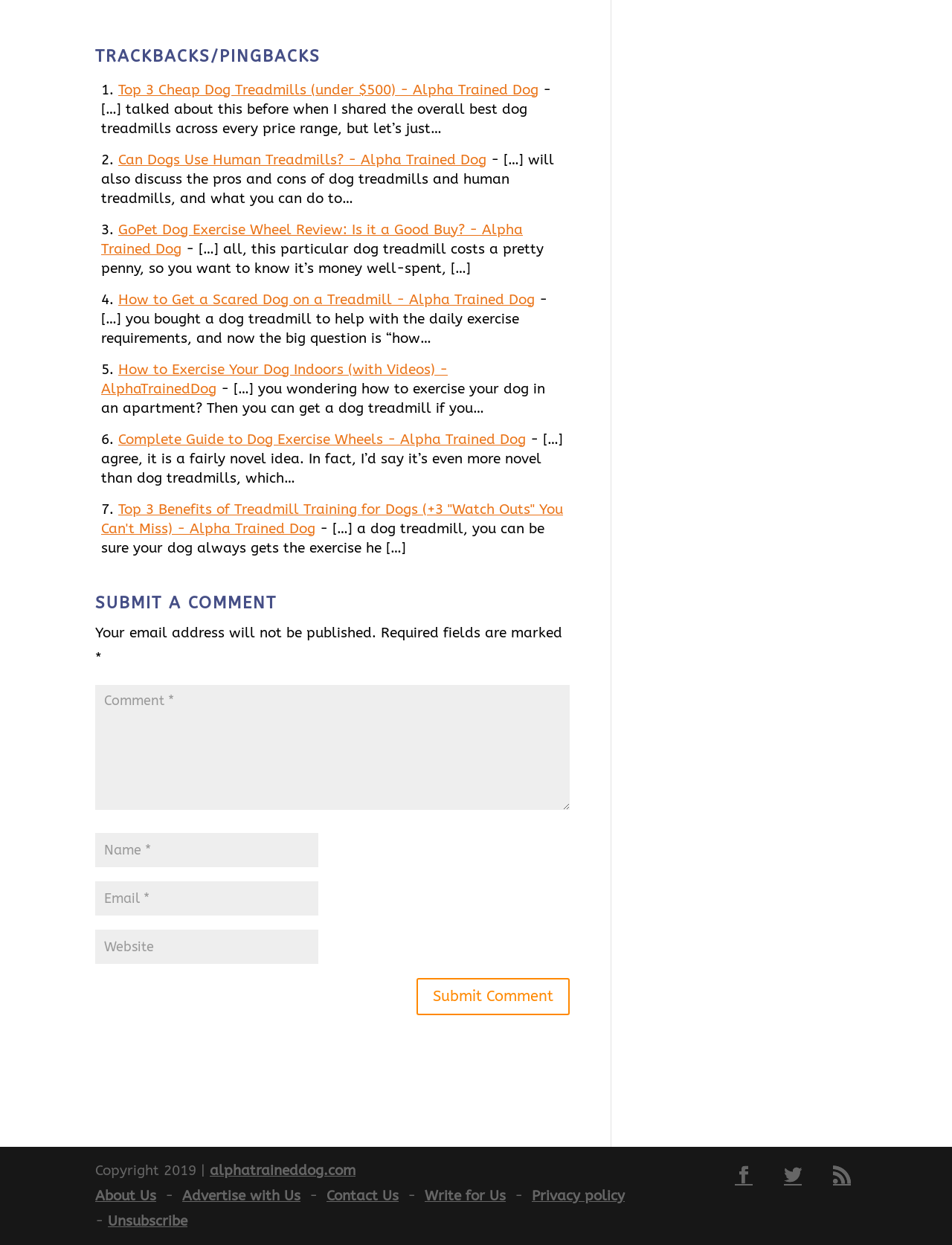Provide the bounding box coordinates of the area you need to click to execute the following instruction: "Submit a comment".

[0.1, 0.476, 0.598, 0.498]